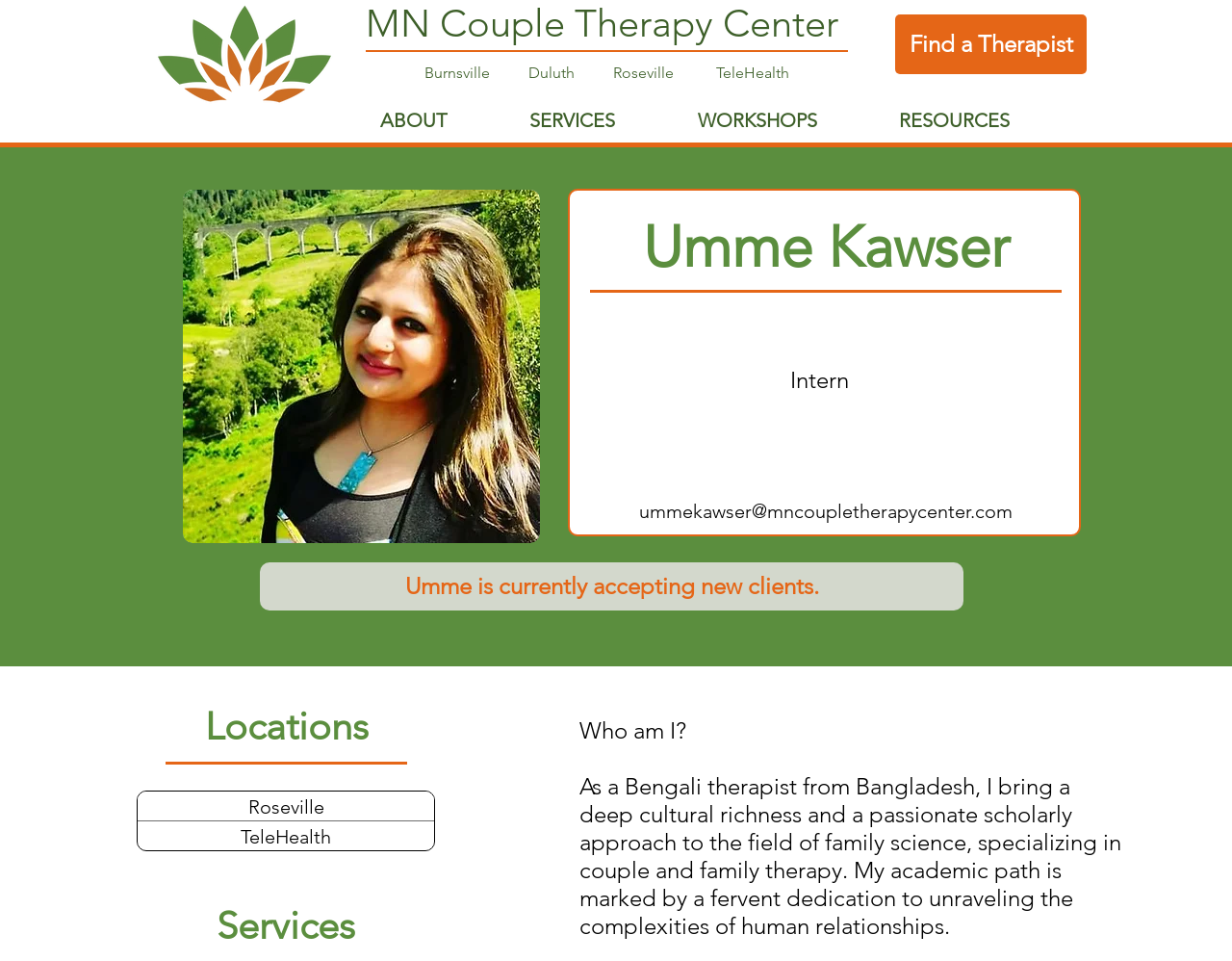Identify the bounding box coordinates for the element you need to click to achieve the following task: "Click the link to MN Couple Therapy Center". The coordinates must be four float values ranging from 0 to 1, formatted as [left, top, right, bottom].

[0.297, 0.002, 0.68, 0.046]